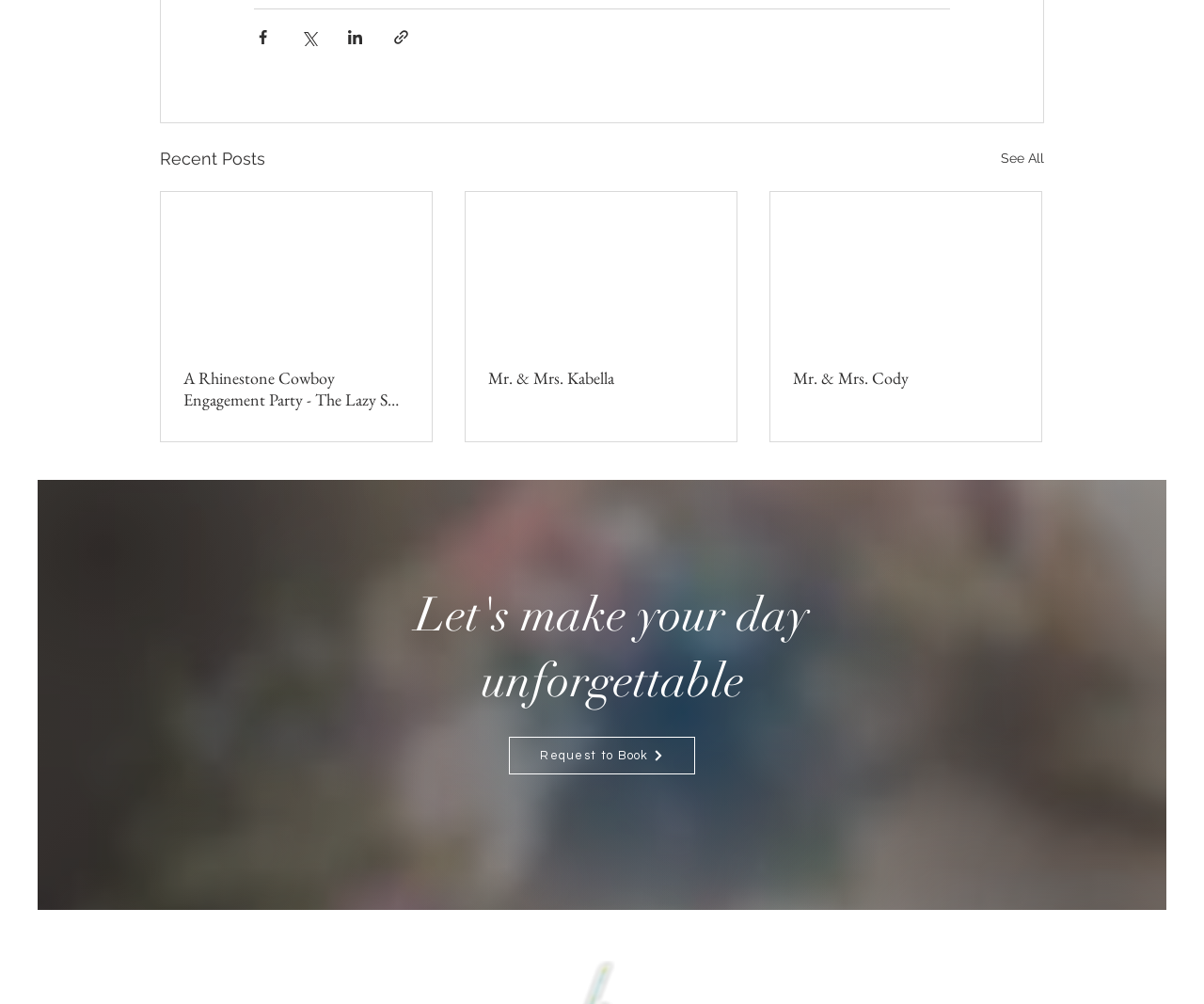Extract the bounding box for the UI element that matches this description: "Careers".

None